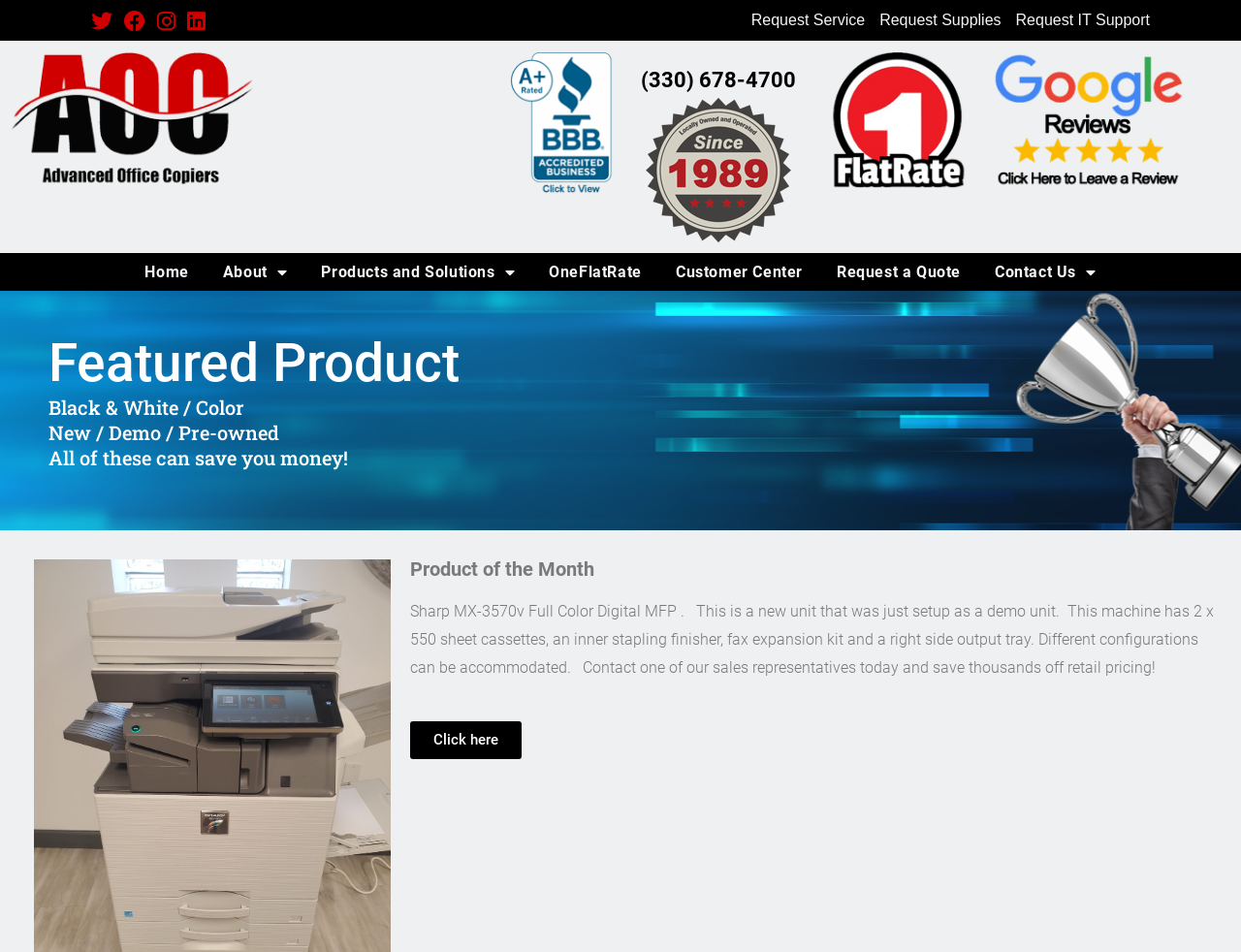Locate the bounding box of the UI element based on this description: "Customer Center". Provide four float numbers between 0 and 1 as [left, top, right, bottom].

[0.539, 0.266, 0.652, 0.306]